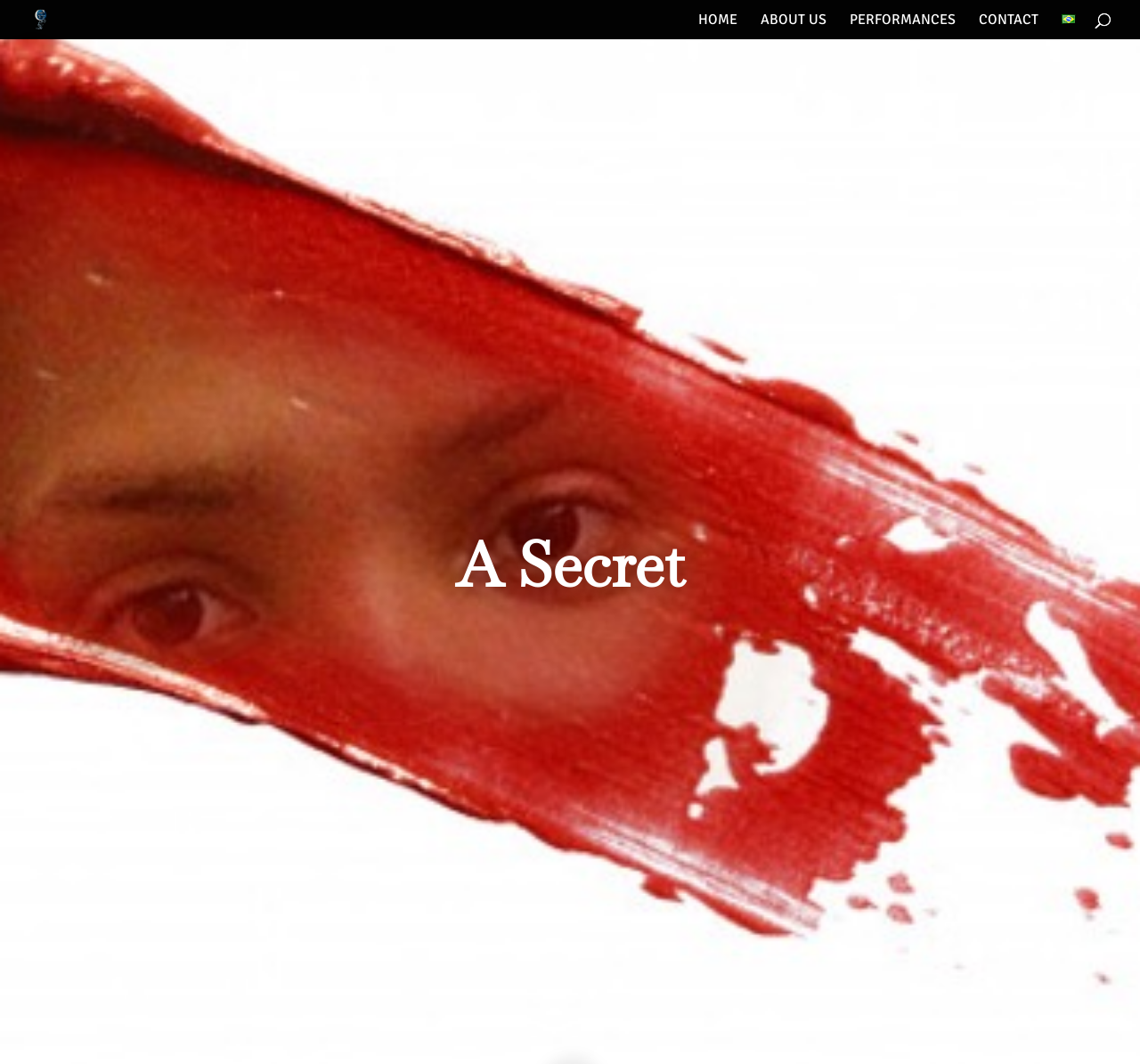Utilize the details in the image to thoroughly answer the following question: How many main navigation links are there?

The main navigation links are located at the top of the webpage, and they are 'HOME', 'ABOUT US', 'PERFORMANCES', and 'CONTACT'. There is also a link to switch to Portuguese, but it is not considered a main navigation link. Therefore, there are 4 main navigation links.